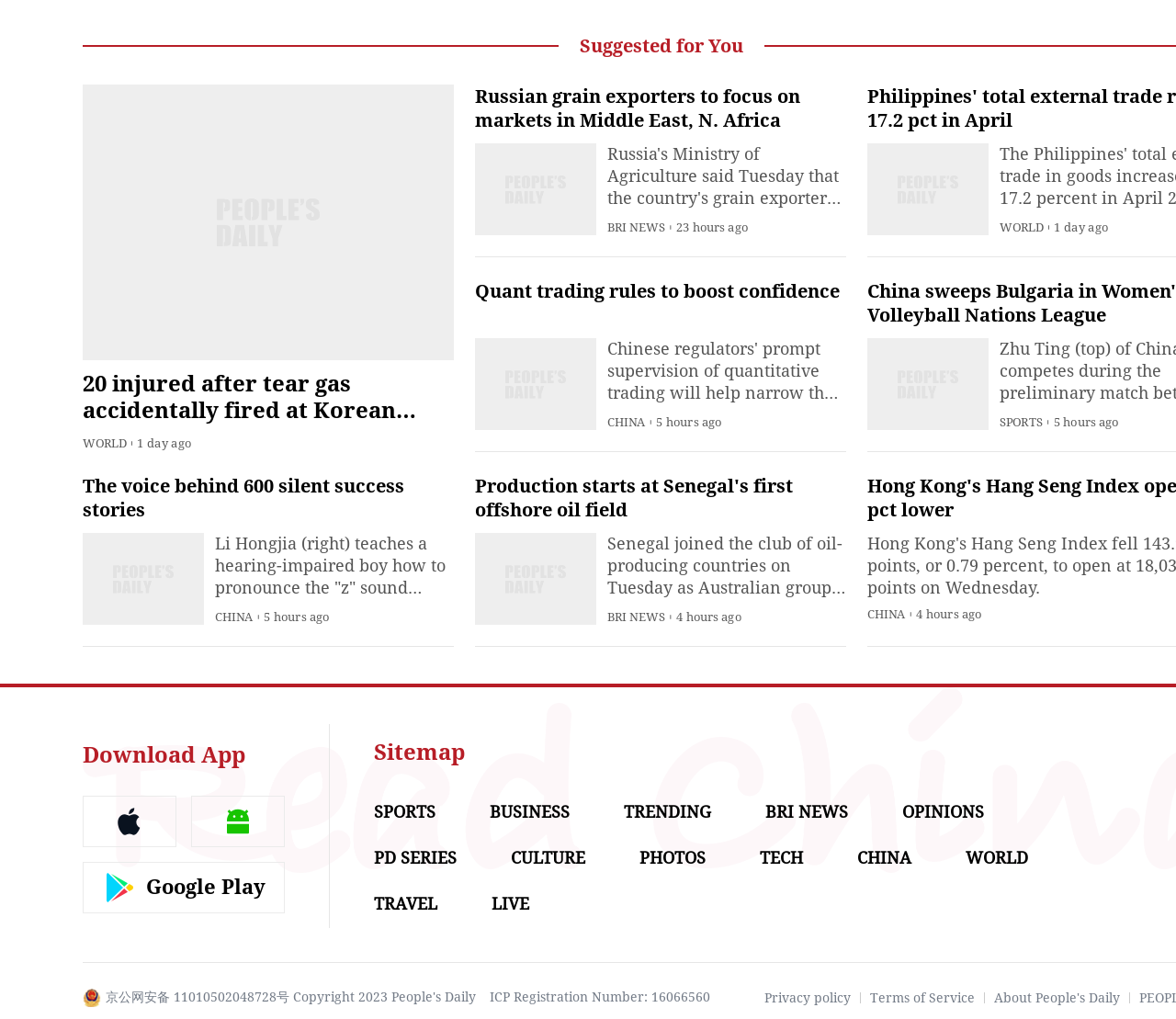Locate the bounding box coordinates of the segment that needs to be clicked to meet this instruction: "View PHOTOS".

[0.544, 0.832, 0.6, 0.851]